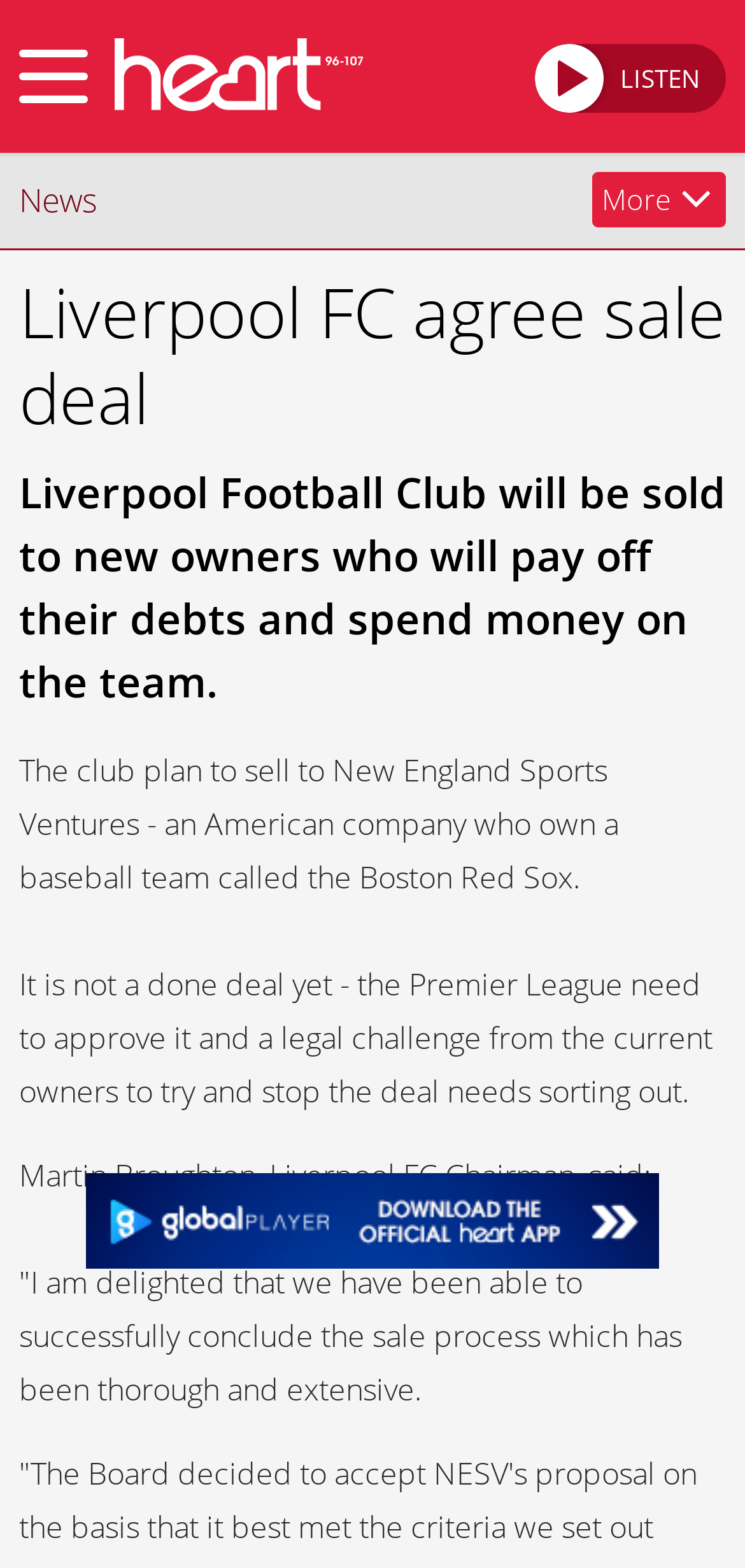Please give a concise answer to this question using a single word or phrase: 
Who is the chairman of Liverpool FC?

Martin Broughton